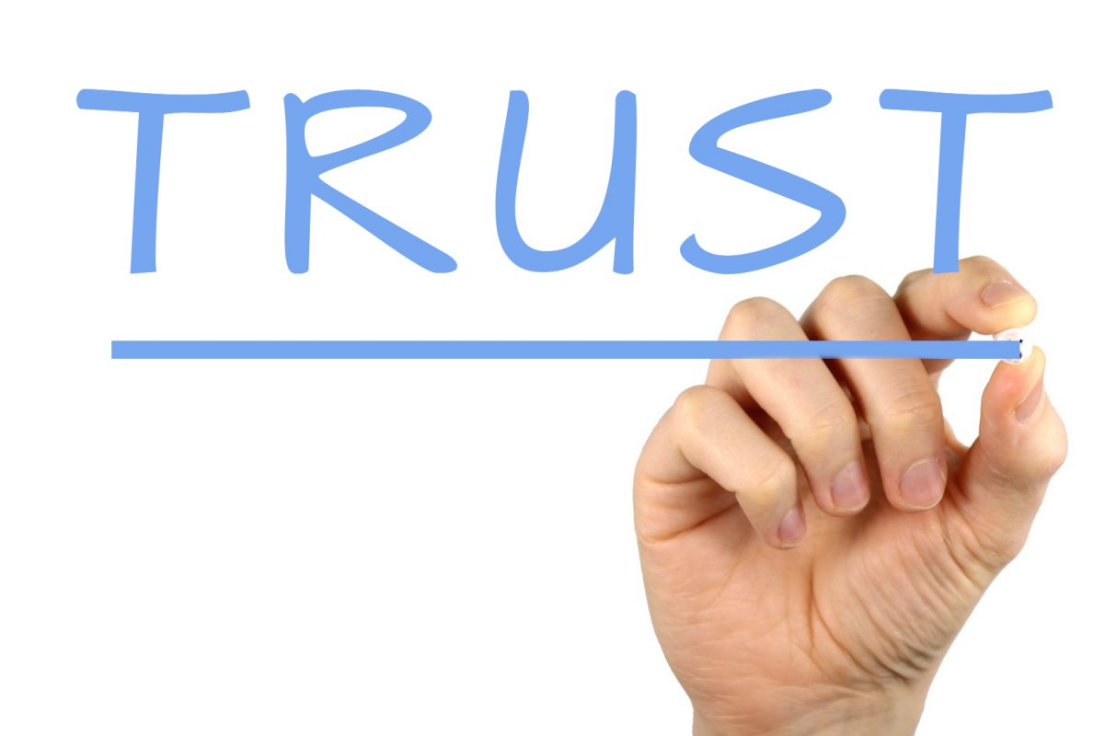With reference to the screenshot, provide a detailed response to the question below:
What should users do to ensure the legitimacy of survey platforms?

According to the article, users should conduct thorough research to ensure the legitimacy of survey platforms, which involves investigating privacy policies and reading customer reviews, in order to make informed decisions when engaging with online survey sites.